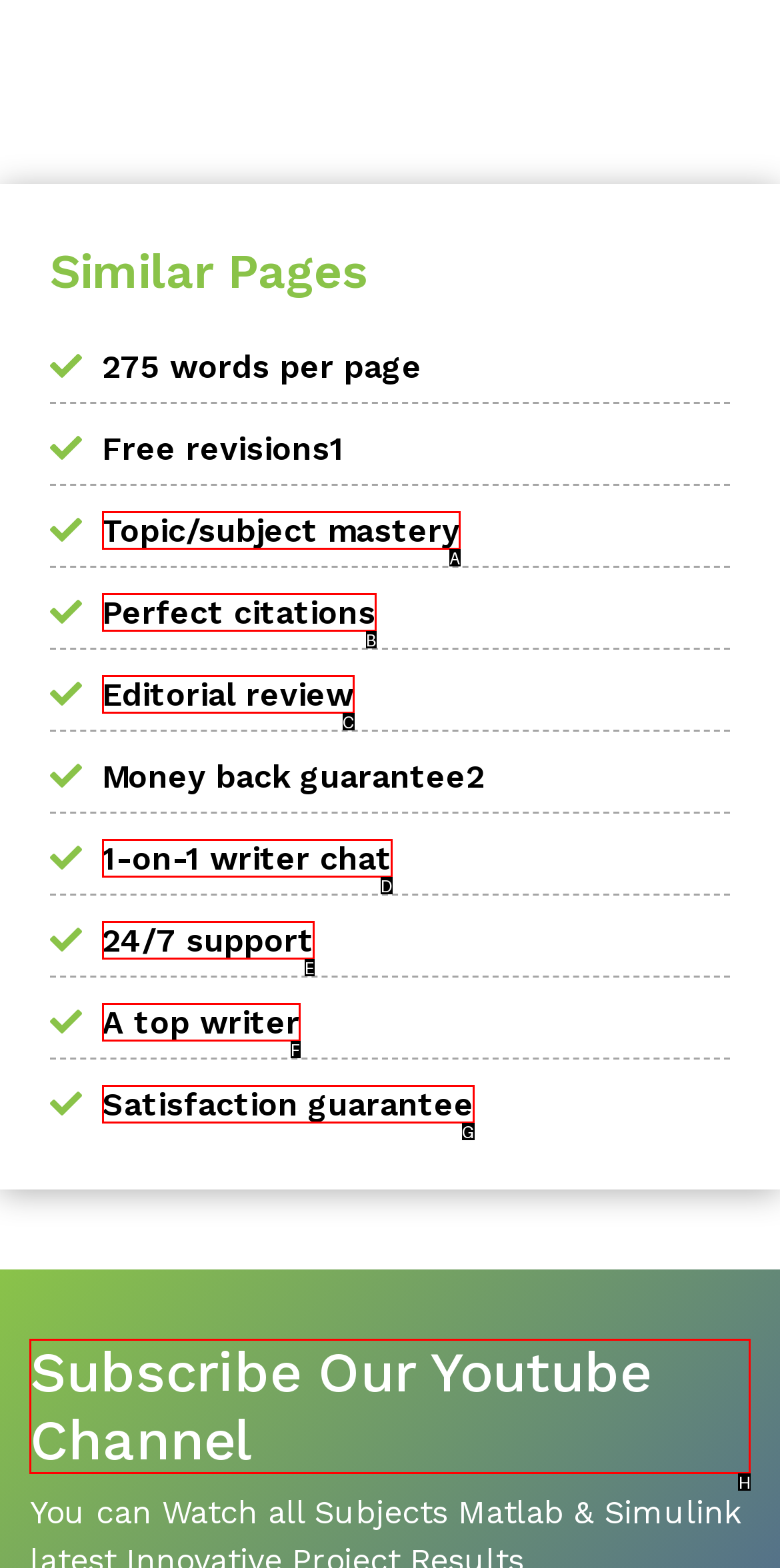Identify the correct letter of the UI element to click for this task: Subscribe to the Youtube channel
Respond with the letter from the listed options.

H